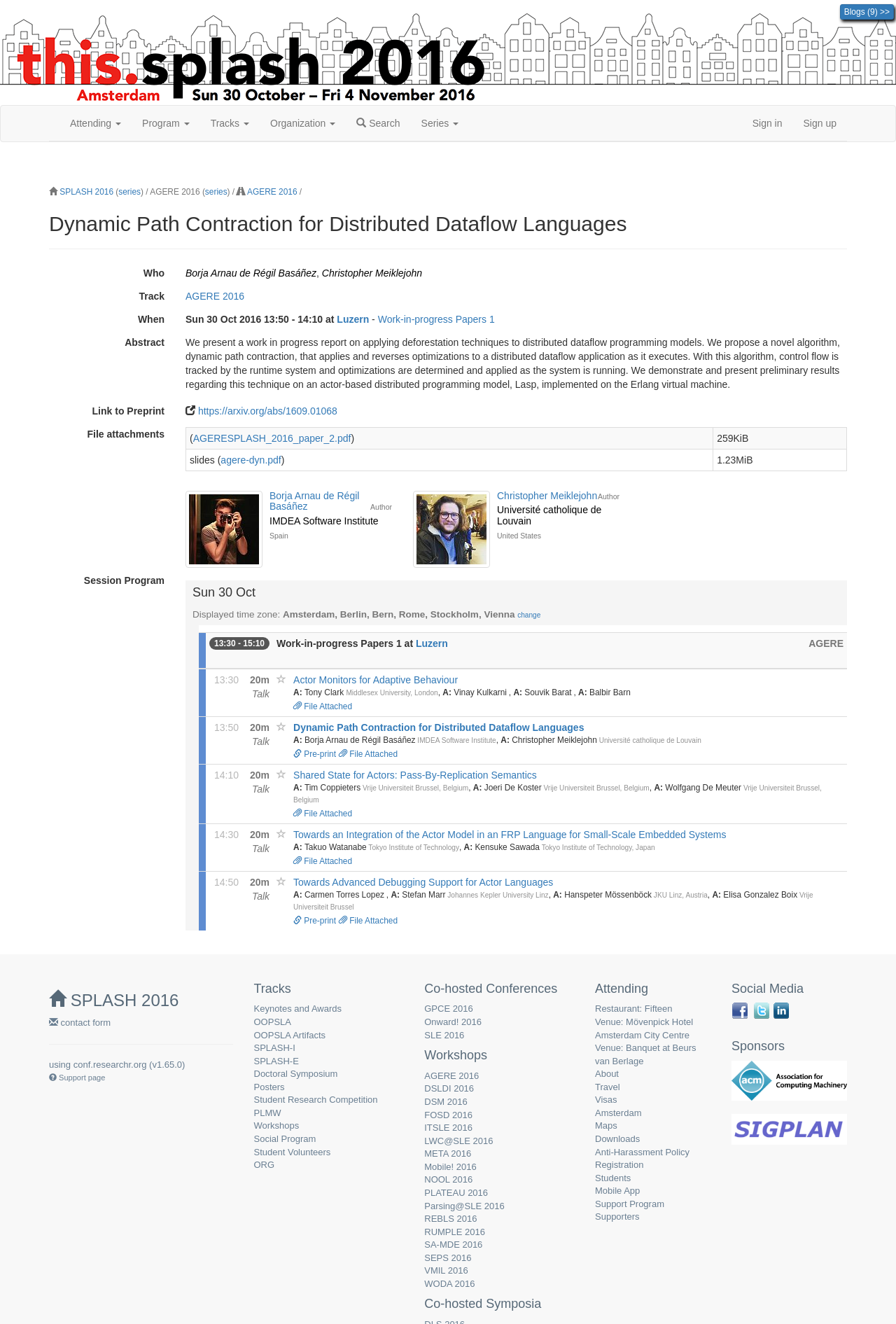Locate the bounding box of the user interface element based on this description: "Luzern".

[0.376, 0.237, 0.412, 0.245]